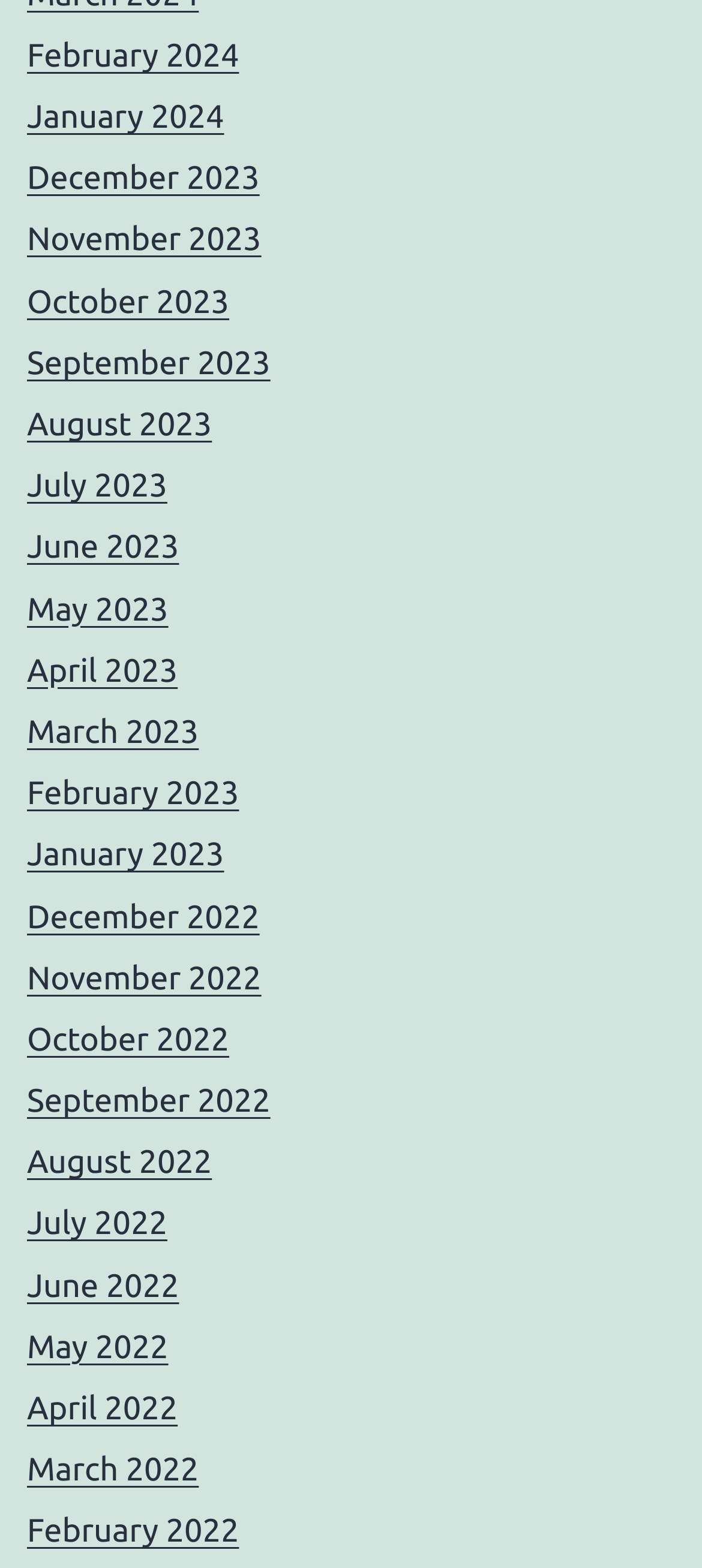Please specify the bounding box coordinates in the format (top-left x, top-left y, bottom-right x, bottom-right y), with all values as floating point numbers between 0 and 1. Identify the bounding box of the UI element described by: May 2023

[0.038, 0.377, 0.24, 0.4]